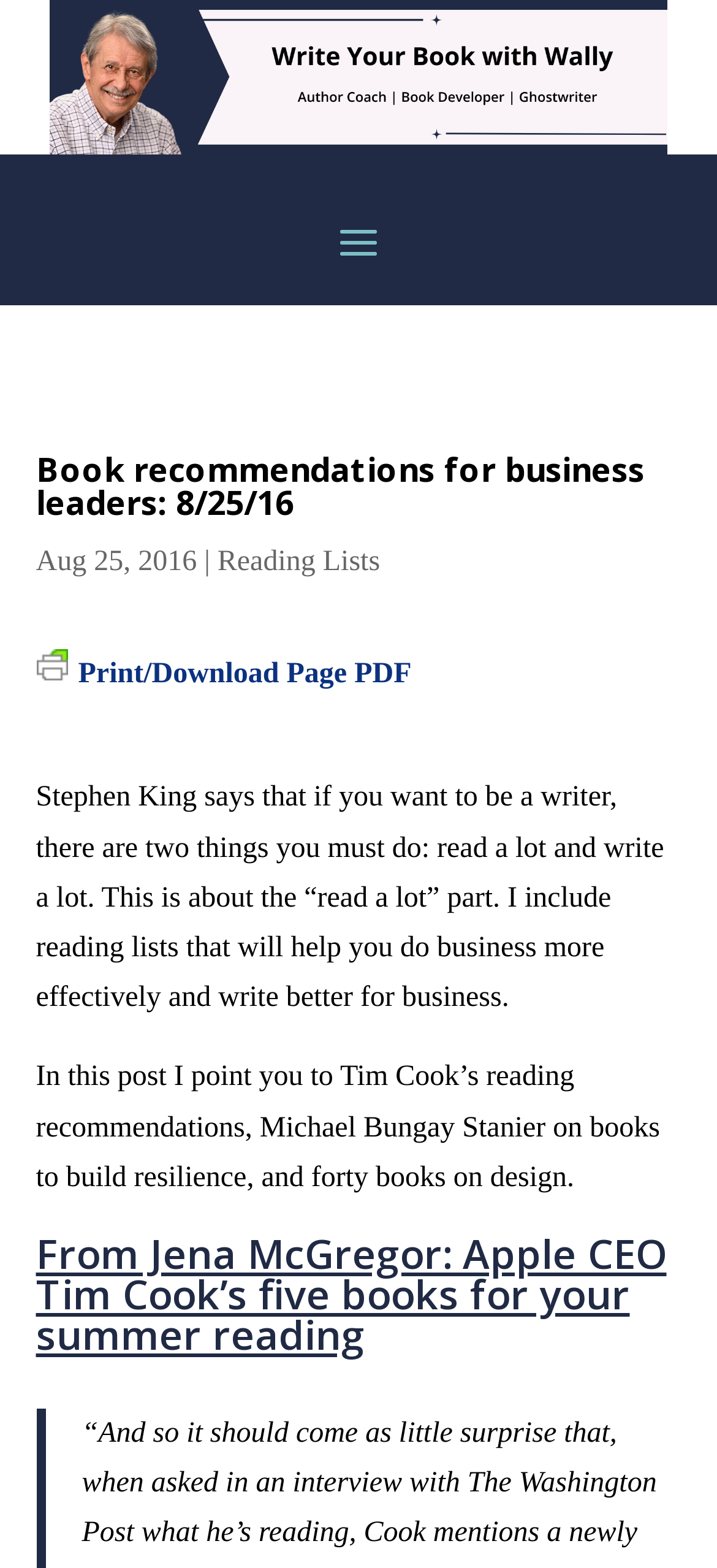What is the purpose of the 'Print Friendly, PDF & Email' button?
Based on the image, answer the question in a detailed manner.

I inferred the purpose of the button by looking at the link element with the content 'Print Friendly, PDF & Email Print/Download Page PDF' and the associated image element with the same content. The text suggests that the button allows users to print or download the page as a PDF.